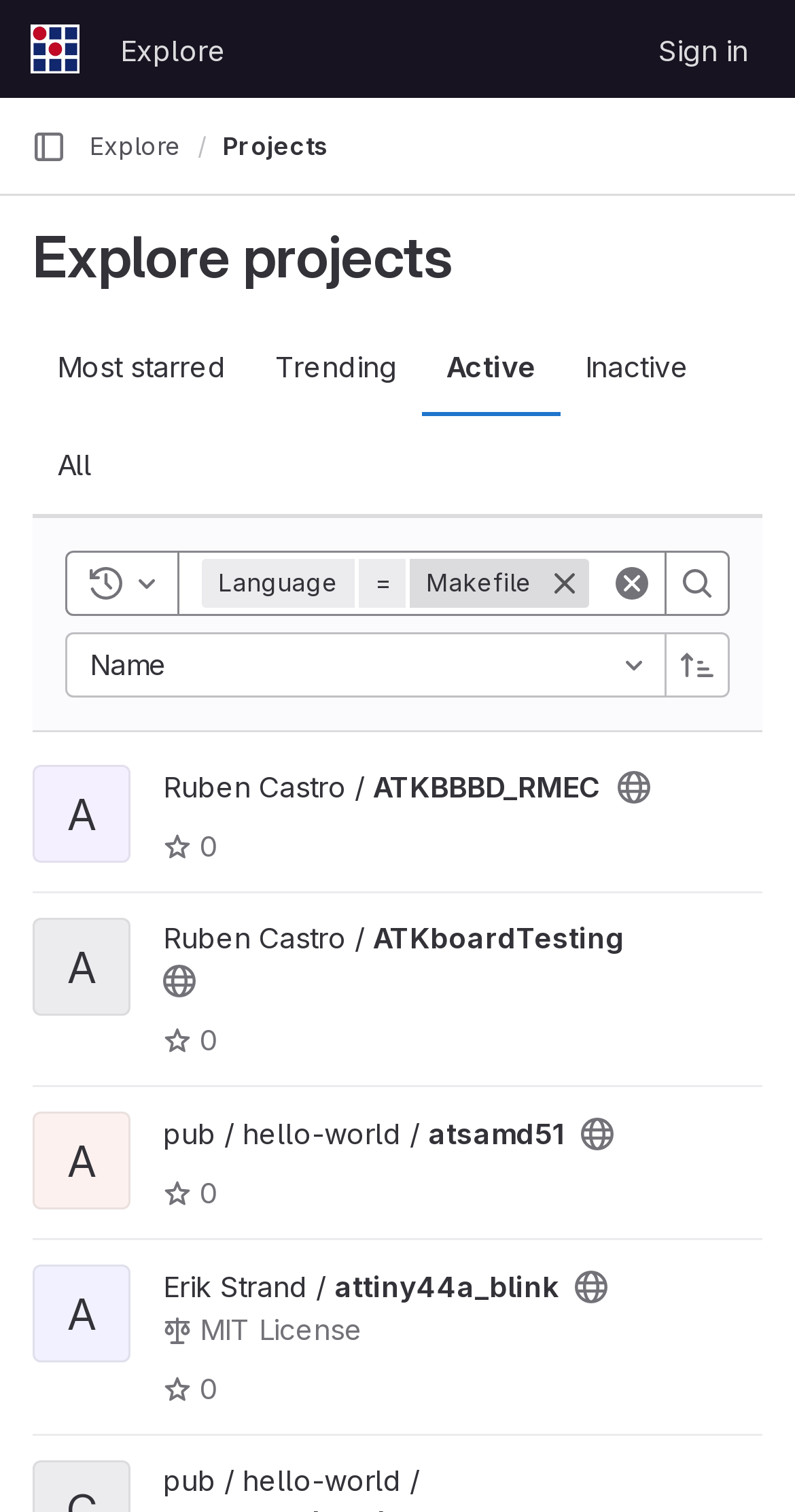Describe every aspect of the webpage comprehensively.

The webpage is a project exploration page on GitLab. At the top, there is a navigation bar with links to the homepage, explore, and sign in. Below the navigation bar, there is a primary navigation sidebar button and a breadcrumbs navigation section that shows the current location as "Explore > Projects".

The main content area is divided into two sections. The top section has a heading "Explore projects" and a tab list with five tabs: "Most starred", "Trending", "Active", "Inactive", and "All". Below the tabs, there is a group of buttons and text fields, including a toggle history button, a language dropdown, and a search button.

The bottom section is a list of project cards, each containing a heading with the project name, a link to the project, and a generic text indicating the project's access level (public or private). Each project card also has an image, a link to the project owner, and a link to the project's license information. There are five project cards in total, each with similar layout and content.

Throughout the page, there are several links and buttons that allow users to navigate, filter, and search for projects. The overall layout is organized and easy to navigate, with clear headings and concise text.